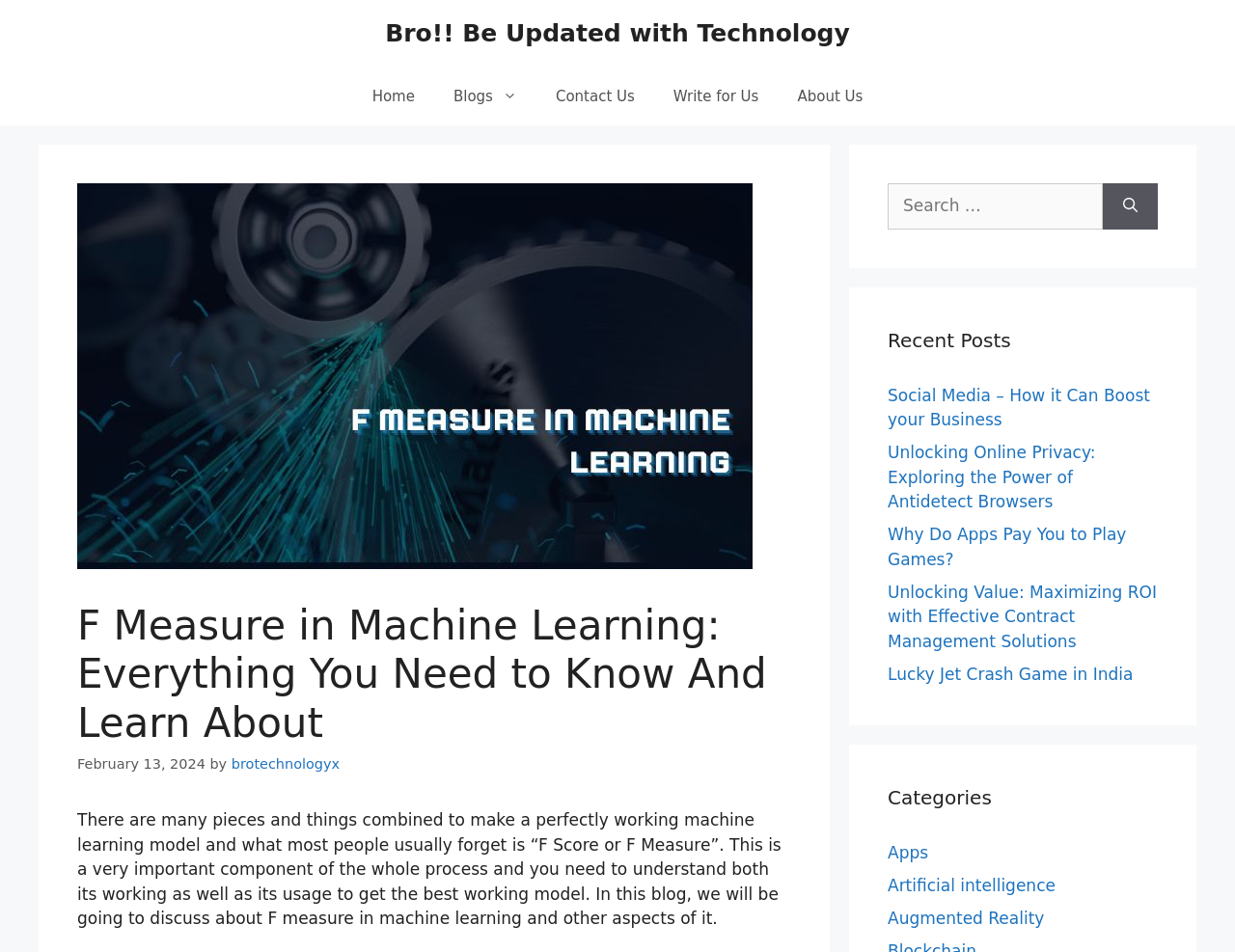What is the name of the author of the blog post?
Using the image as a reference, give a one-word or short phrase answer.

brotechnologyx